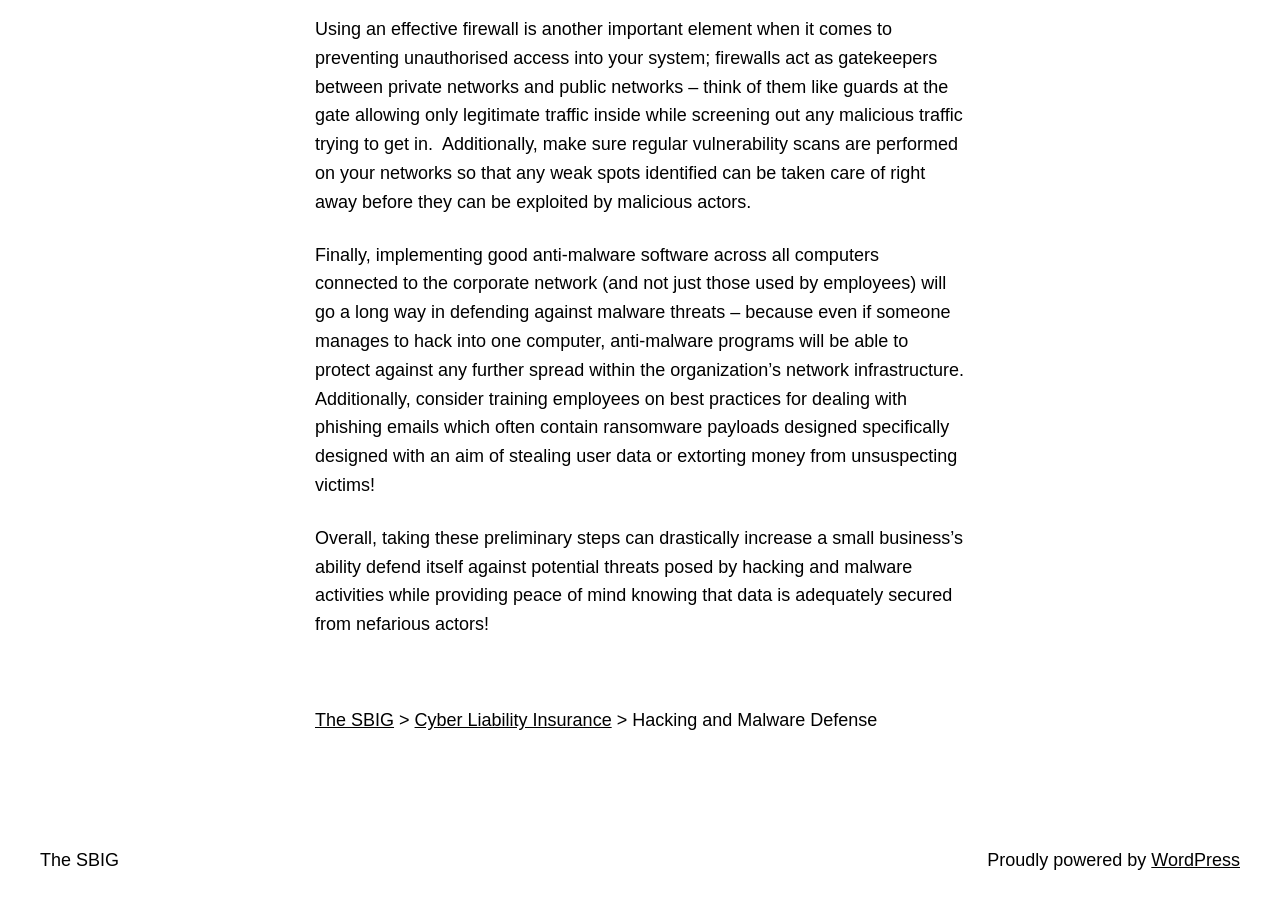Using a single word or phrase, answer the following question: 
What is the benefit of taking preliminary steps against hacking and malware?

Increased defense and peace of mind